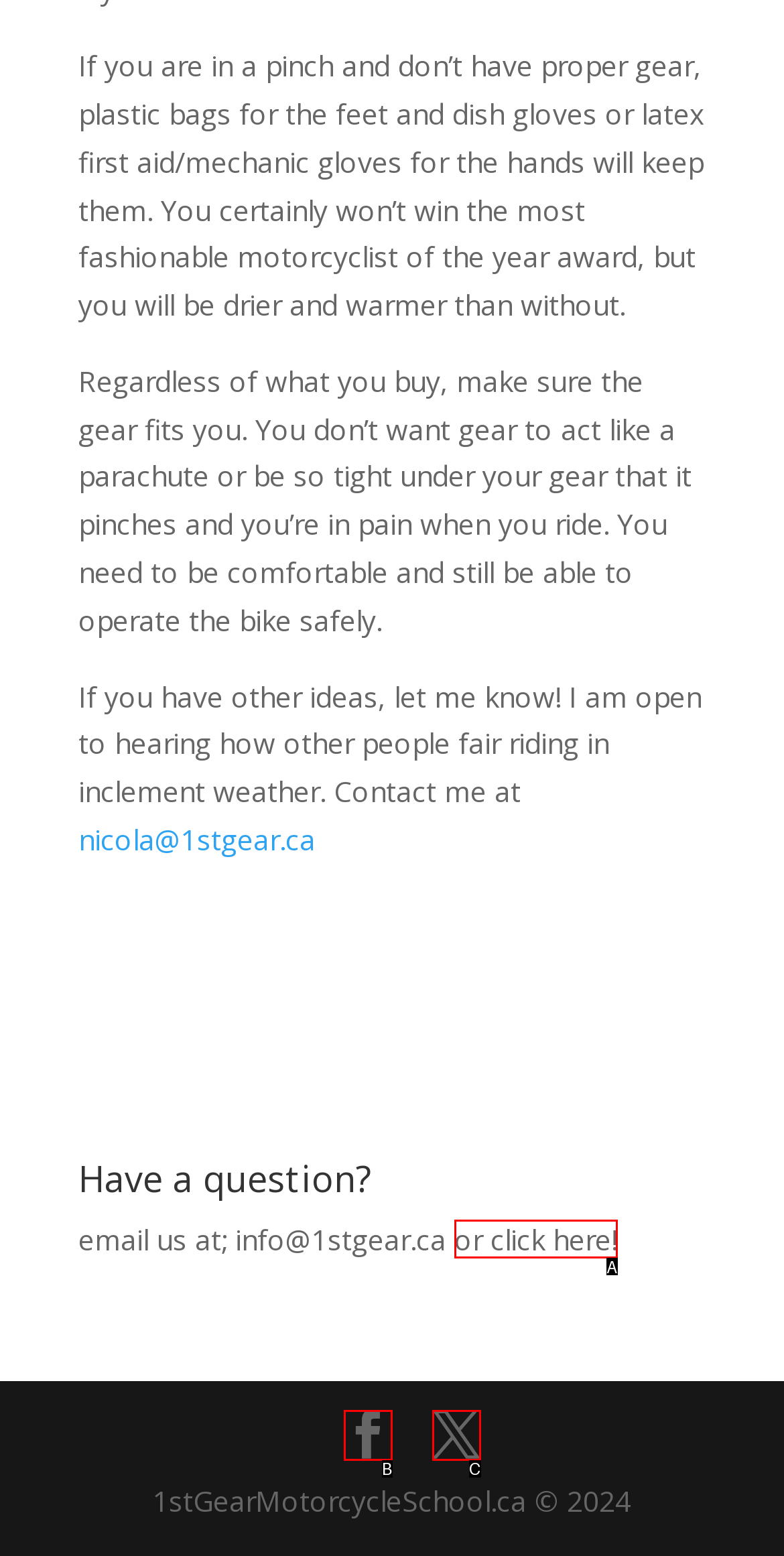Select the option that corresponds to the description: or click here!
Respond with the letter of the matching choice from the options provided.

A